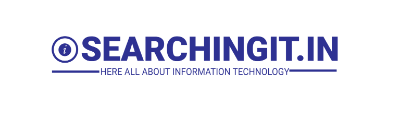Explain all the elements you observe in the image.

The image features the logo and tagline of "SearchingIT.in," showcasing a professional and modern design. The logo prominently displays the name "SEARCHINGIT.IN" in bold, deep blue letters, indicating a focus on information technology. Below the name, the tagline reads "HERE ALL ABOUT INFORMATION TECHNOLOGY," further emphasizing the site's dedication to technology-related content and resources. The clean and straightforward design reflects the informative nature of the platform, making it easily recognizable and establishing its identity within the tech community online.